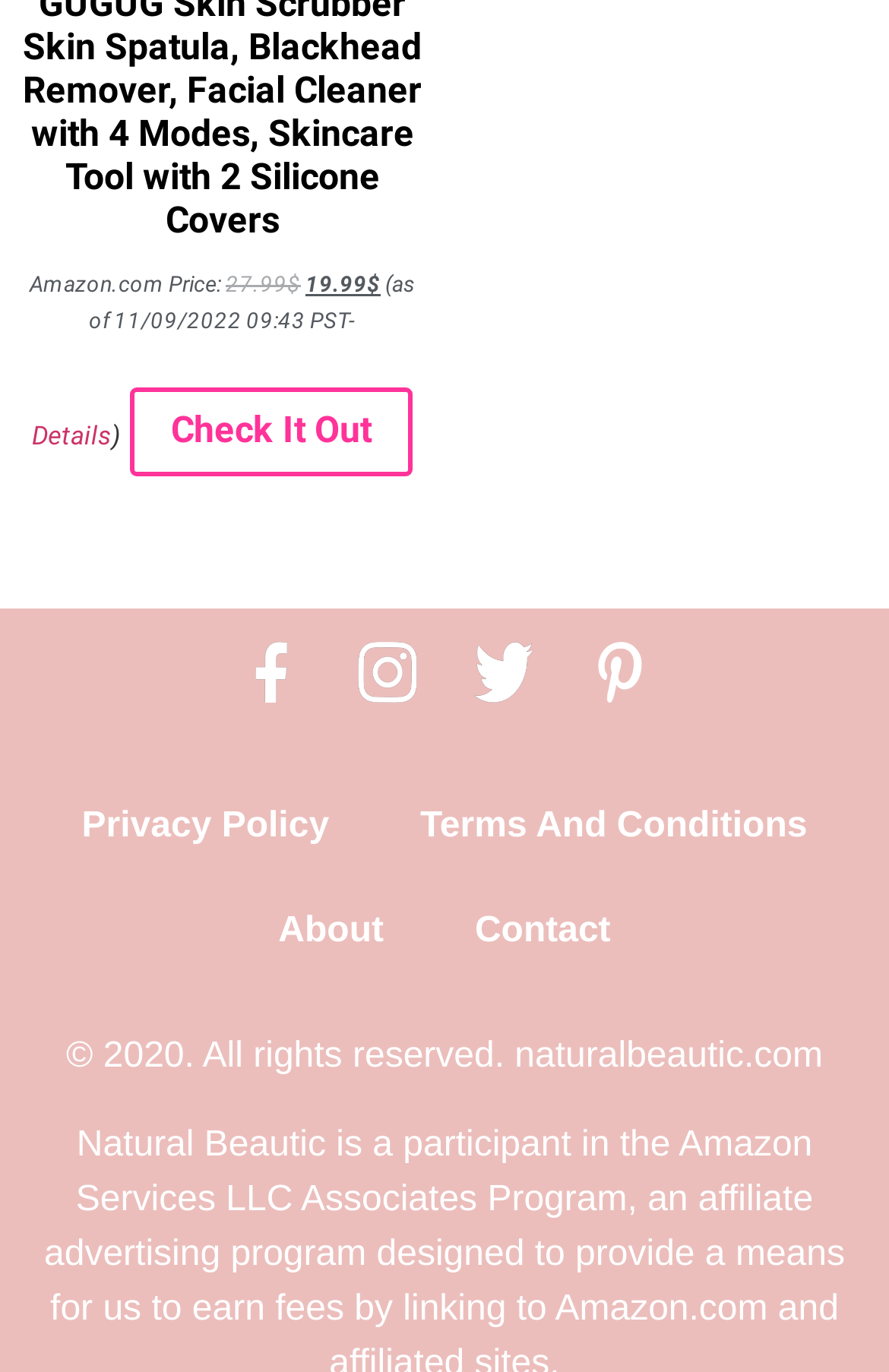How many text links are above the image links?
Provide a concise answer using a single word or phrase based on the image.

2